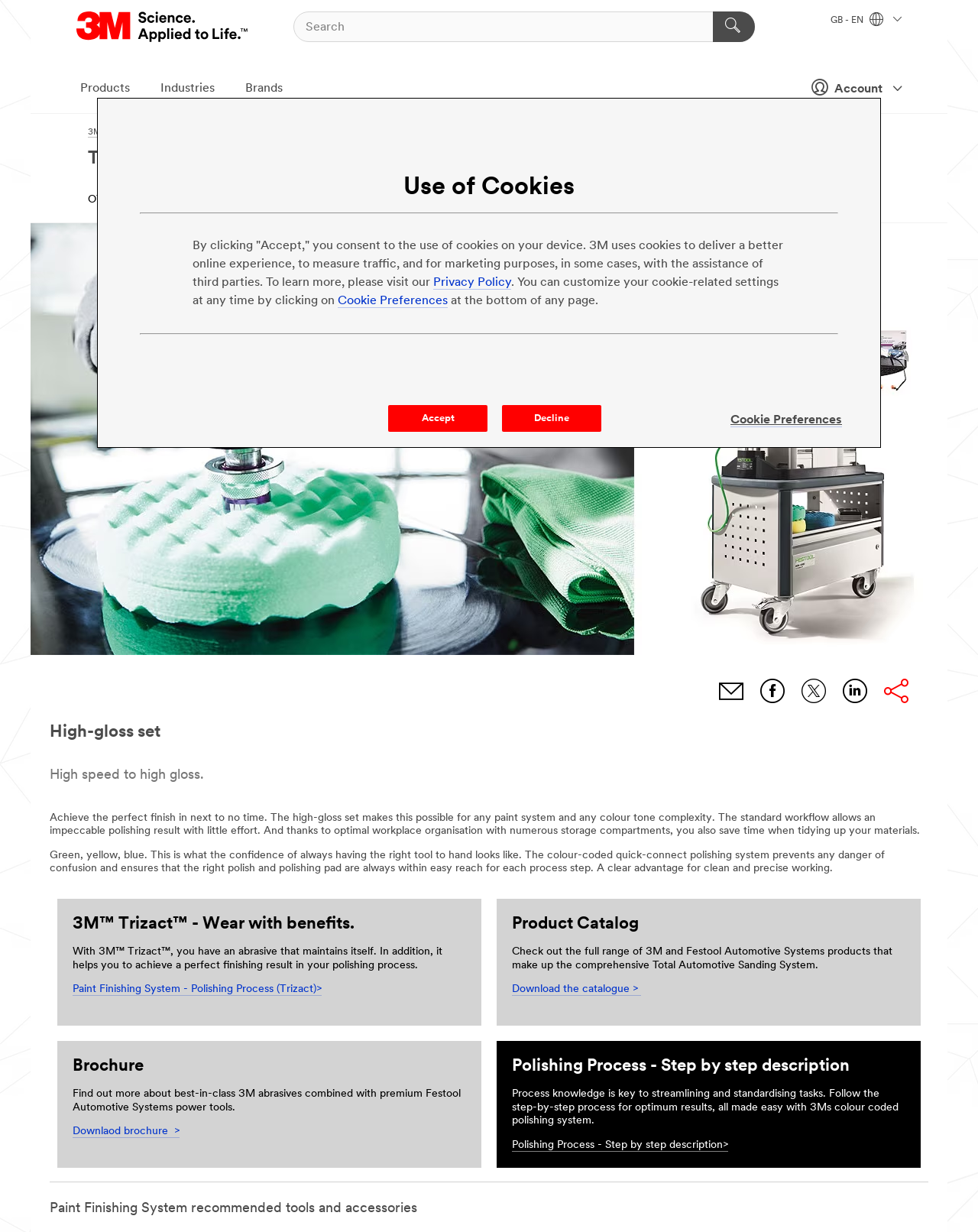Produce an elaborate caption capturing the essence of the webpage.

The webpage is about the Paint Finishing System, a product offered by 3M United Kingdom. At the top left corner, there is a 3M logo, accompanied by a search box and a disabled search button. On the top right corner, there are links to account information, language selection, and a menu with options for products, industries, and brands.

Below the top navigation bar, there is a section with links to 3M United Kingdom, Automotive, Total Automotive Sanding System, Systems, and Paint Finishing System - High Gloss Set. This section is followed by a heading that reads "Total Automotive Sanding System" and a set of links to OVERVIEW, ABOUT, and SYSTEMS.

The main content of the webpage is divided into several sections. The first section features an image of the Paint Finishing System and a heading that reads "High-gloss set". Below the heading, there are three paragraphs of text that describe the benefits of the Paint Finishing System, including its ability to achieve a high-gloss finish quickly and efficiently.

The next section has a heading that reads "3M™ Trizact™ - Wear with benefits" and describes the benefits of using 3M Trizact abrasives. This section is followed by a section with a heading that reads "Product Catalog" and a link to download the catalogue.

The webpage also features sections on brochures, polishing processes, and recommended tools and accessories. At the bottom of the page, there is a separator line and a section with a heading that reads "Use of Cookies" and provides information on how 3M uses cookies on its website.

There are 14 links to social media platforms and email at the bottom of the page. The webpage has a total of 27 links, 2 images, 14 headings, and 11 paragraphs of text.